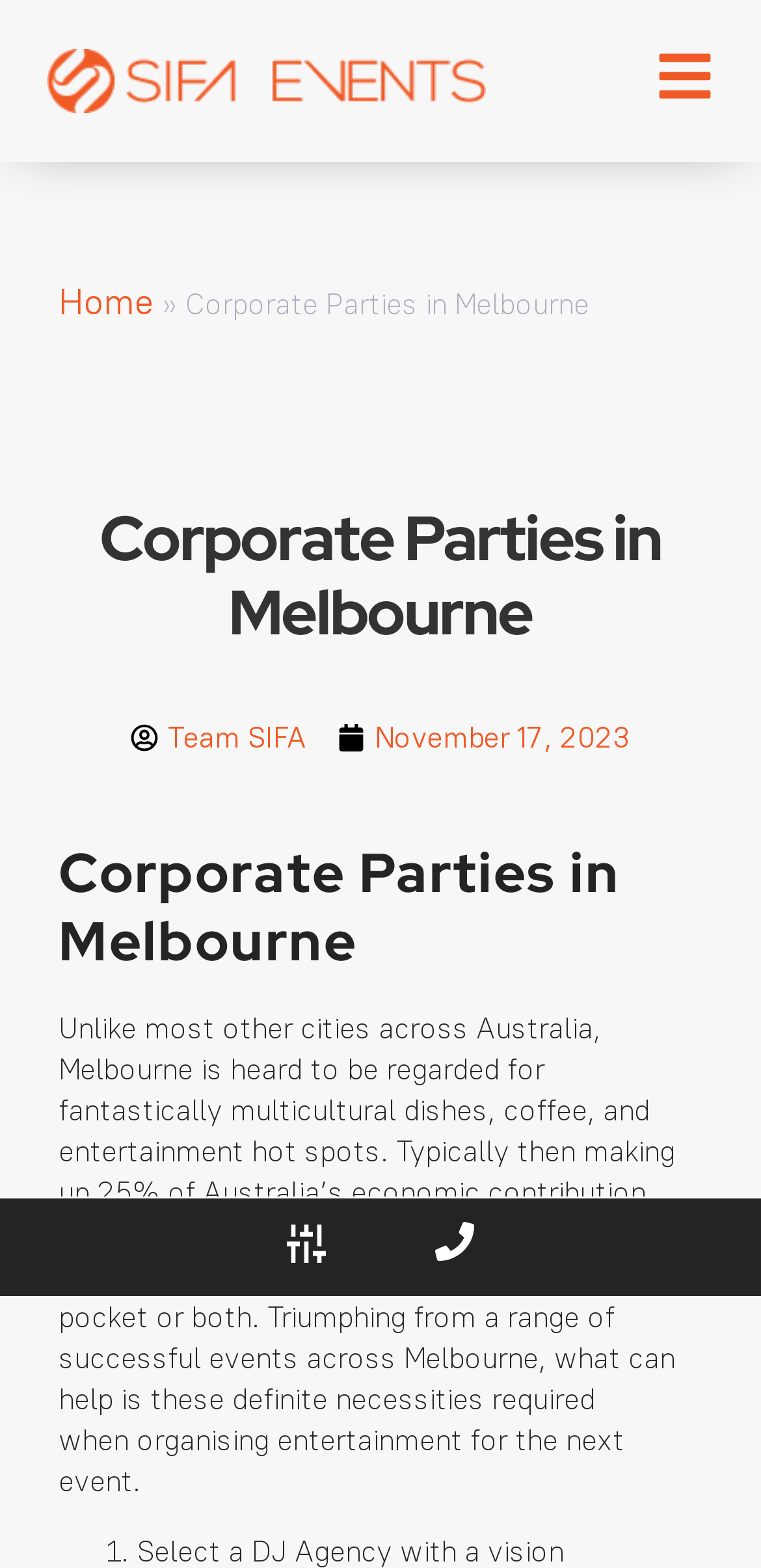What is the purpose of the webpage?
Please look at the screenshot and answer in one word or a short phrase.

To provide information on corporate parties